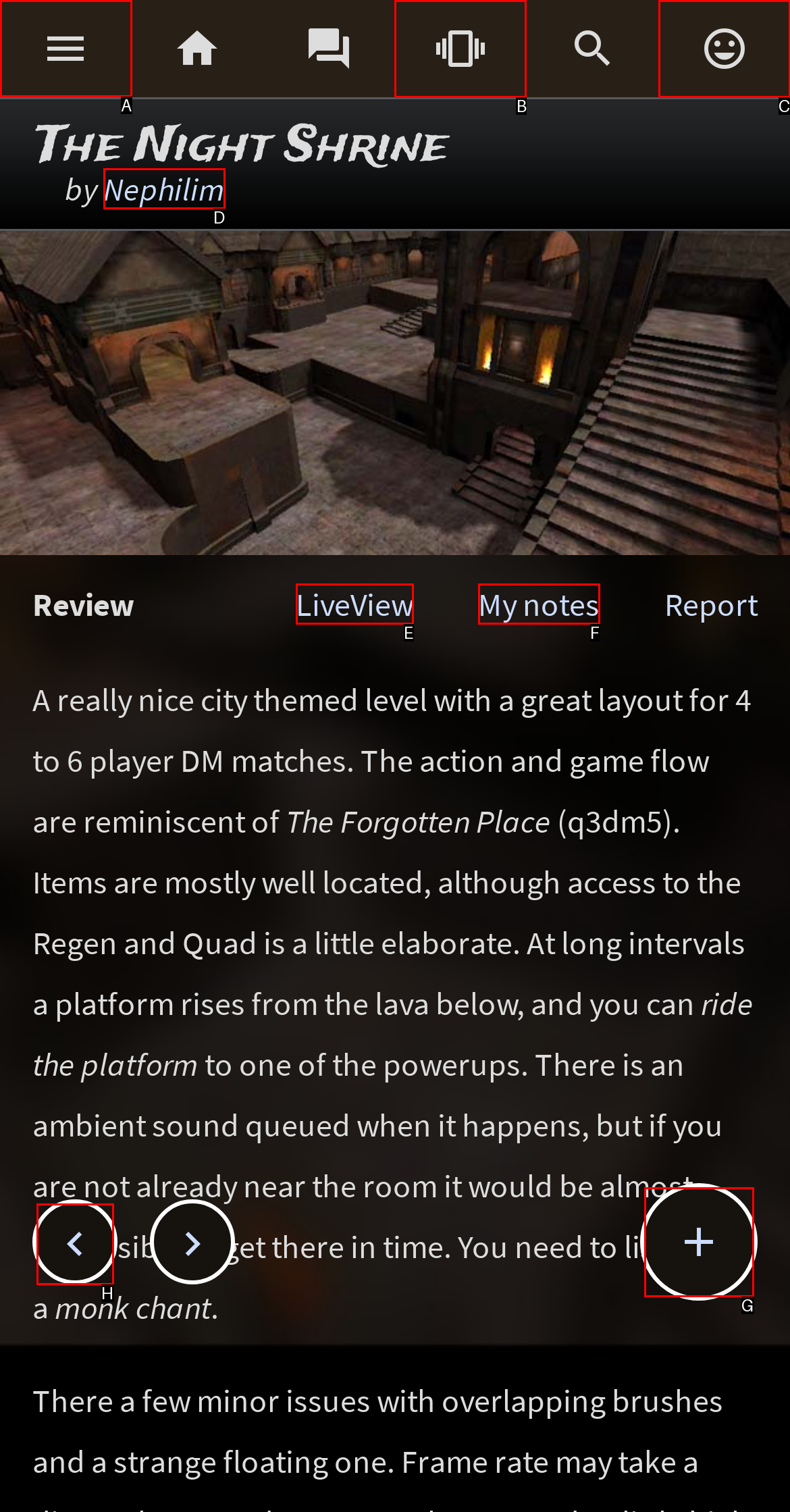Choose the HTML element that should be clicked to accomplish the task: Click the first social media link. Answer with the letter of the chosen option.

A